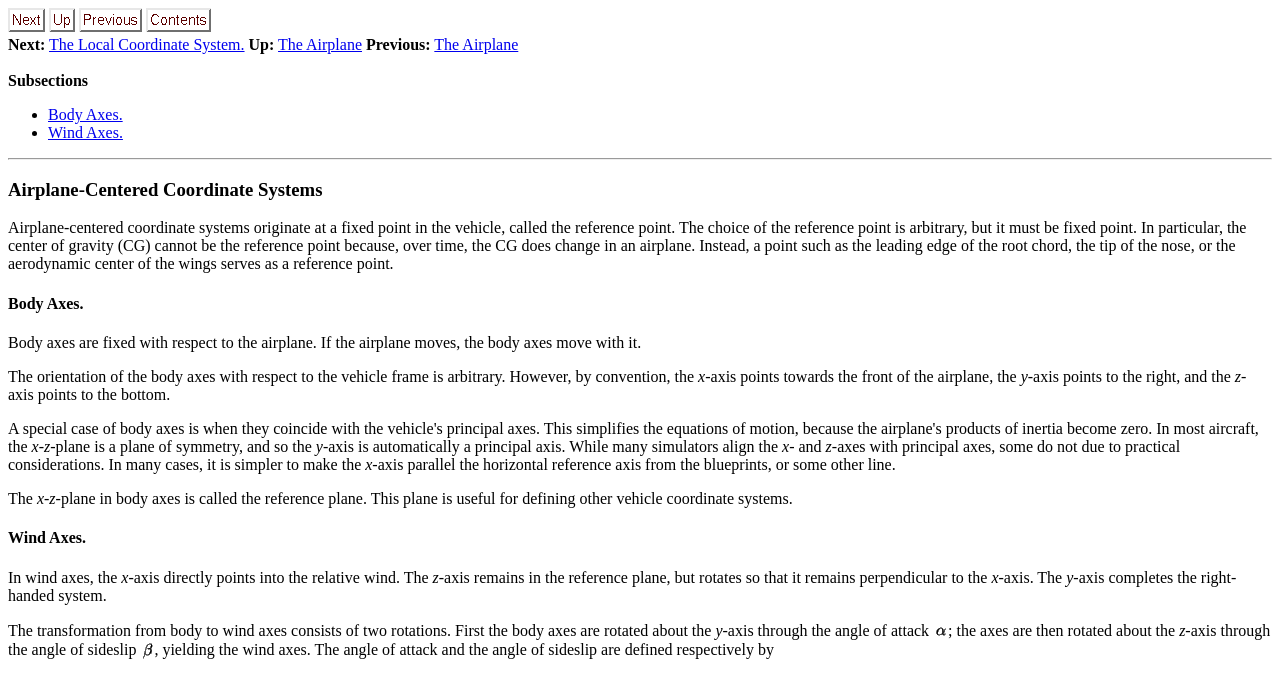What are the two rotations involved in transforming from body to wind axes?
Answer the question with a thorough and detailed explanation.

According to the webpage, the transformation from body to wind axes consists of two rotations. First, the body axes are rotated about the x-axis through the angle of attack, and then the axes are rotated about the z-axis through the angle of sideslip, yielding the wind axes.